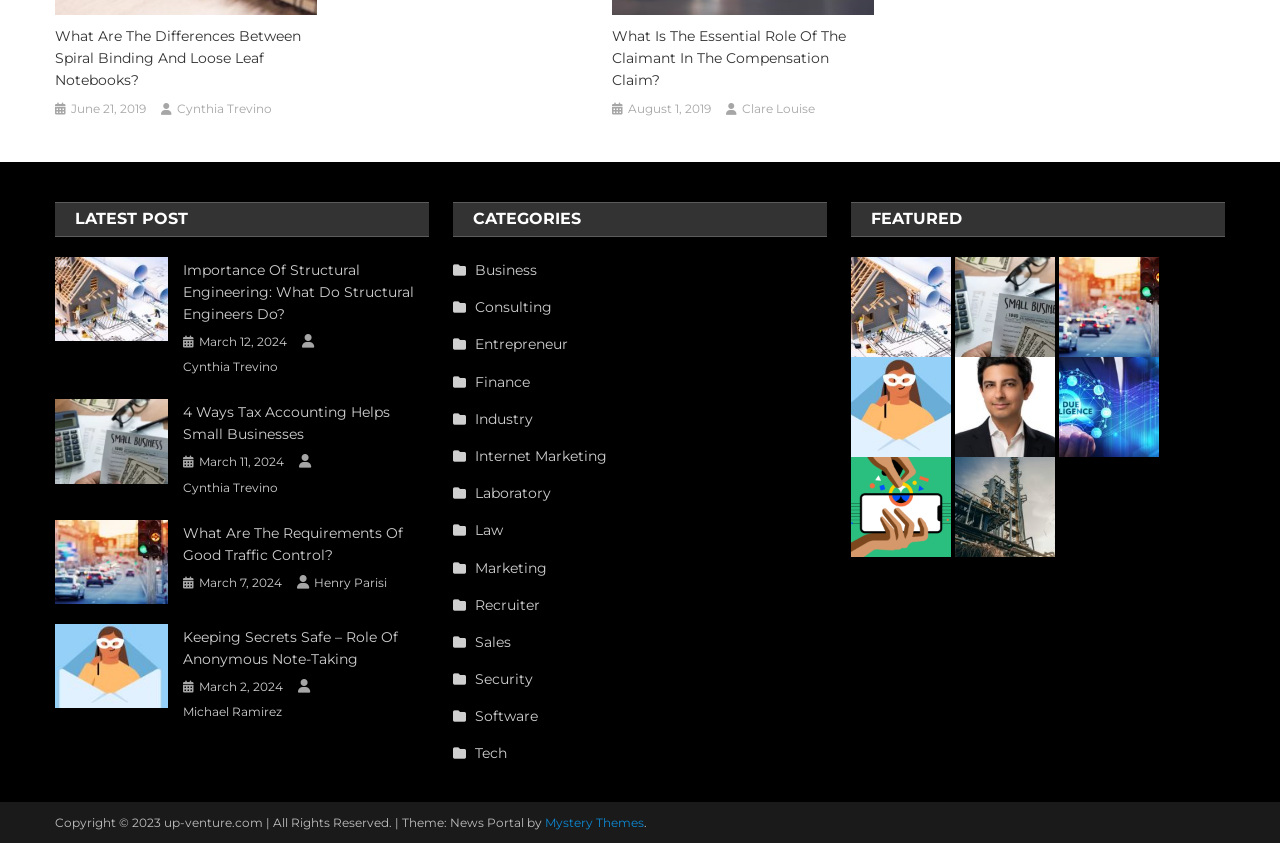Please specify the bounding box coordinates of the clickable region to carry out the following instruction: "Browse the 'Business' category". The coordinates should be four float numbers between 0 and 1, in the format [left, top, right, bottom].

[0.354, 0.305, 0.42, 0.336]